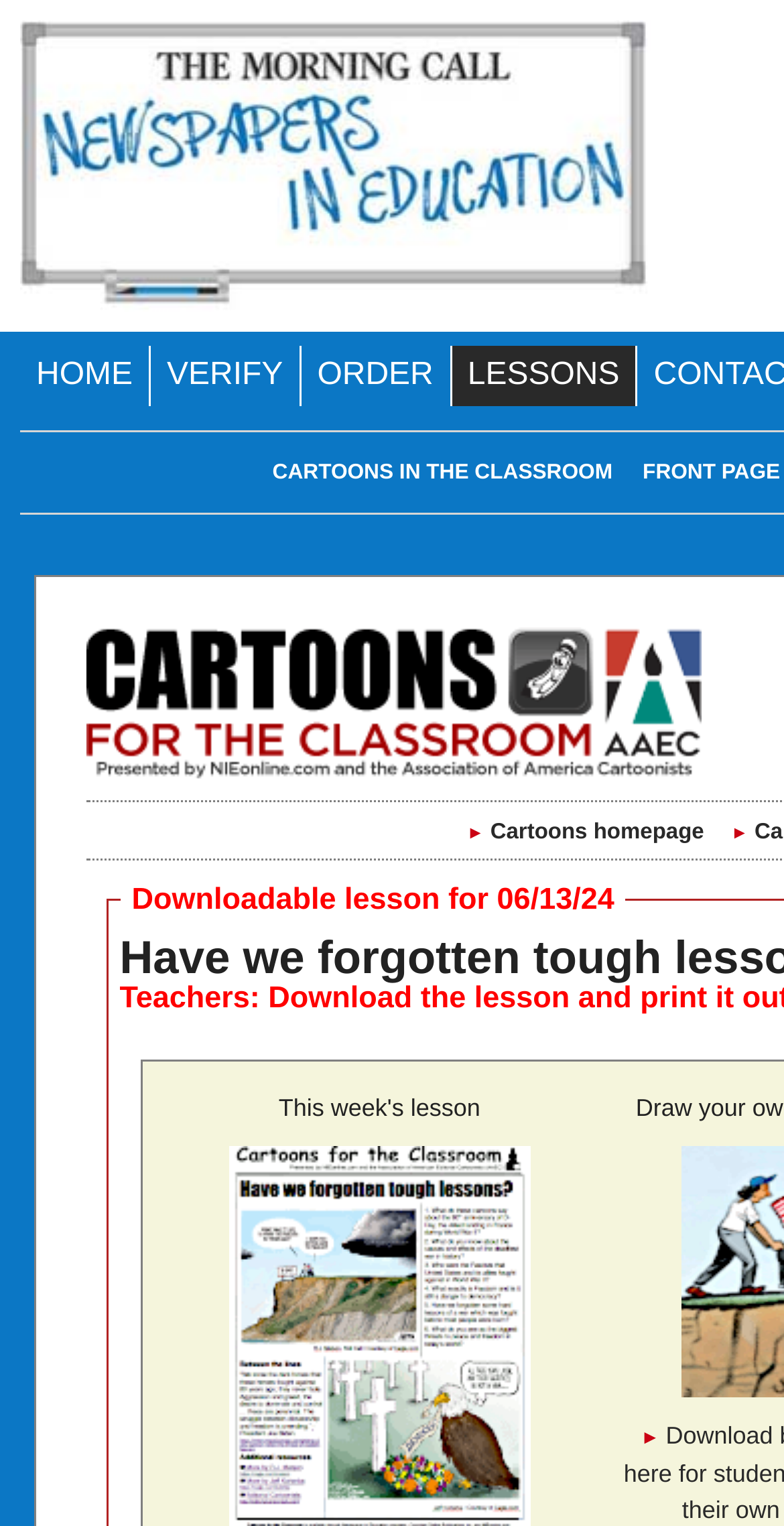Provide an in-depth description of the elements and layout of the webpage.

The webpage is titled "NIE | morningcall | Cartoons for the Classroom". At the top-left corner, there is a link with an accompanying image. Below this, there is a row of links, including "HOME", "VERIFY", "ORDER", "LESSONS", and "FRONT PAGE", which are positioned from left to right. 

To the right of the "FRONT PAGE" link, there is another link titled "CARTOONS IN THE CLASSROOM". Above these links, there is a small image. 

Further down, there is a large image that spans most of the width of the page. Below this image, there is a link to the "Cartoons homepage", accompanied by a small amount of whitespace, represented by a static text element containing non-breaking spaces.